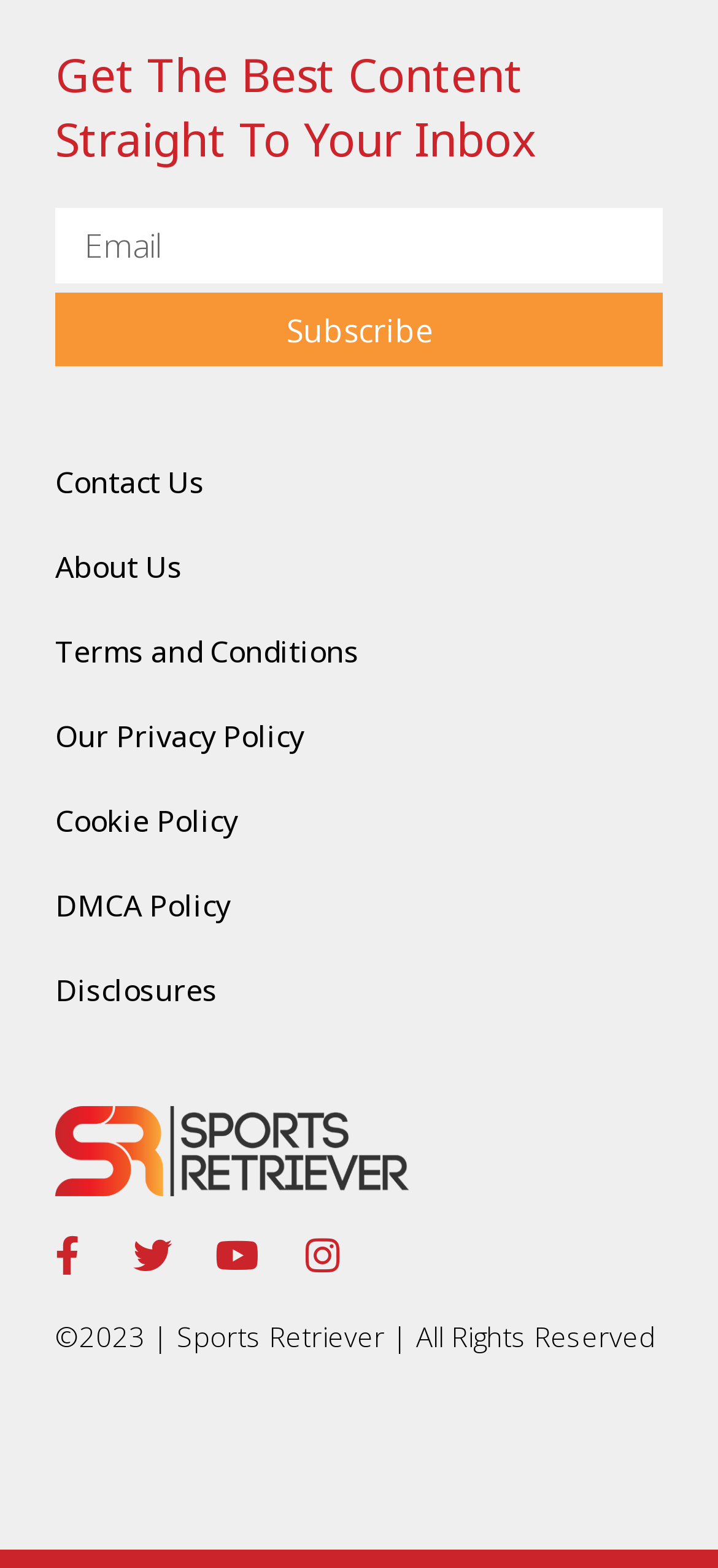Give a concise answer using only one word or phrase for this question:
What is the content of the copyright text?

©2023 | Sports Retriever | All Rights Reserved